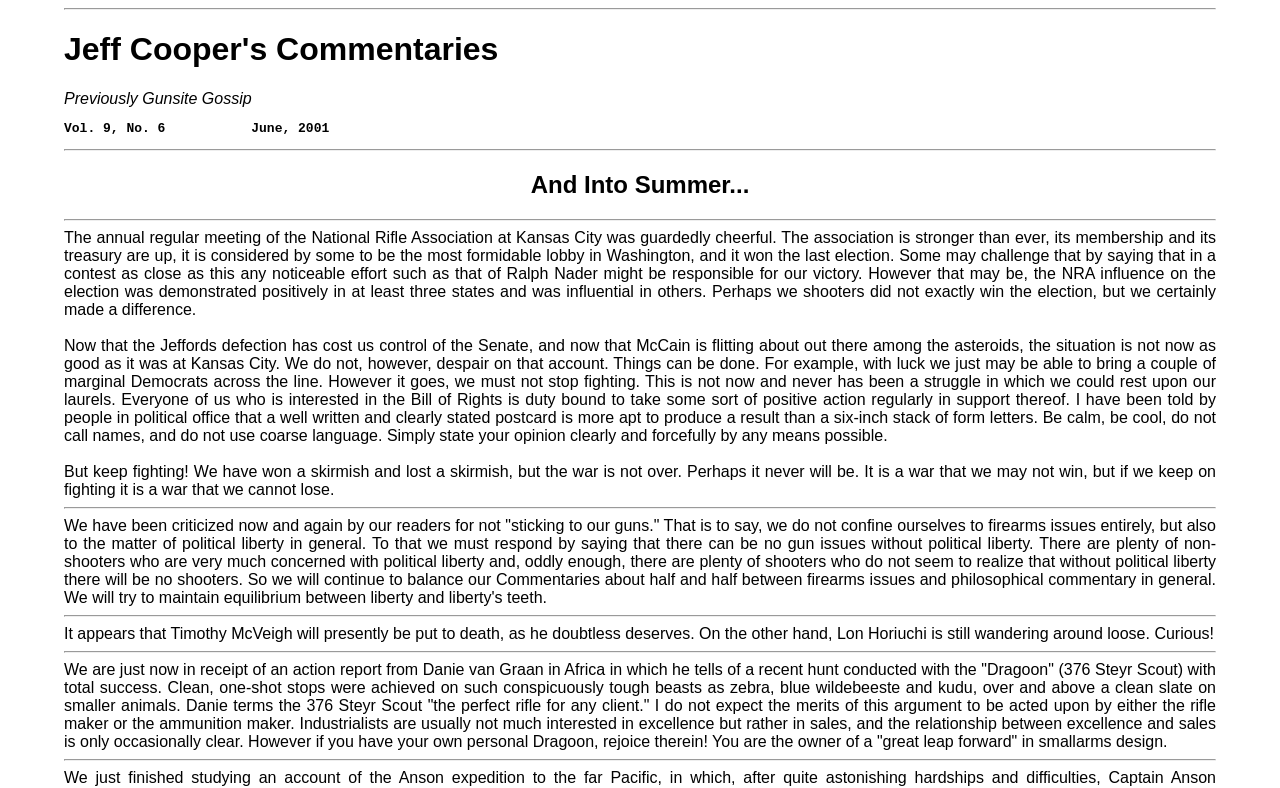Give the bounding box coordinates for this UI element: "Jeff Cooper's Commentaries". The coordinates should be four float numbers between 0 and 1, arranged as [left, top, right, bottom].

[0.05, 0.04, 0.389, 0.086]